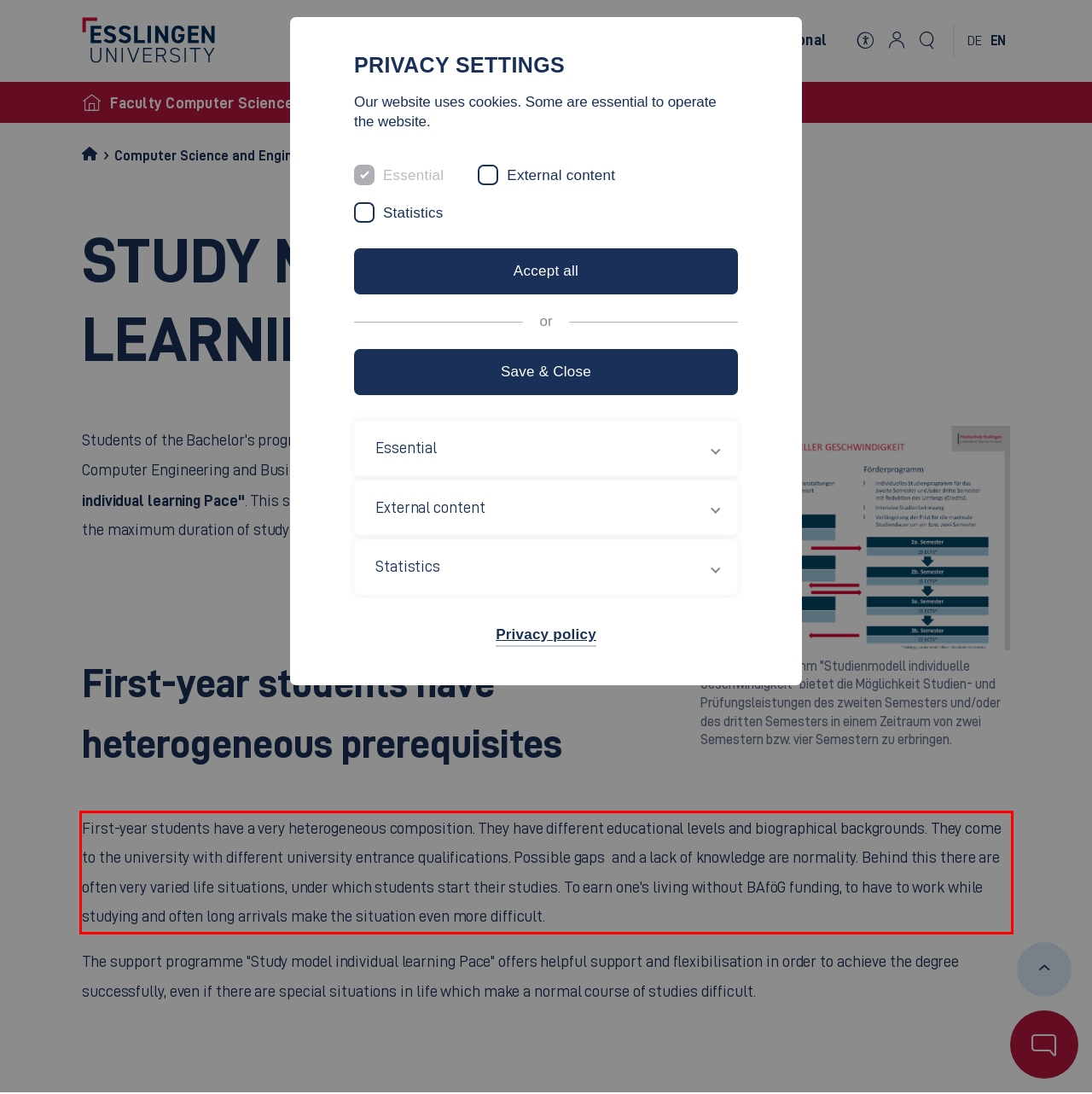Identify and extract the text within the red rectangle in the screenshot of the webpage.

First-year students have a very heterogeneous composition. They have different educational levels and biographical backgrounds. They come to the university with different university entrance qualifications. Possible gaps and a lack of knowledge are normality. Behind this there are often very varied life situations, under which students start their studies. To earn one's living without BAföG funding, to have to work while studying and often long arrivals make the situation even more difficult.